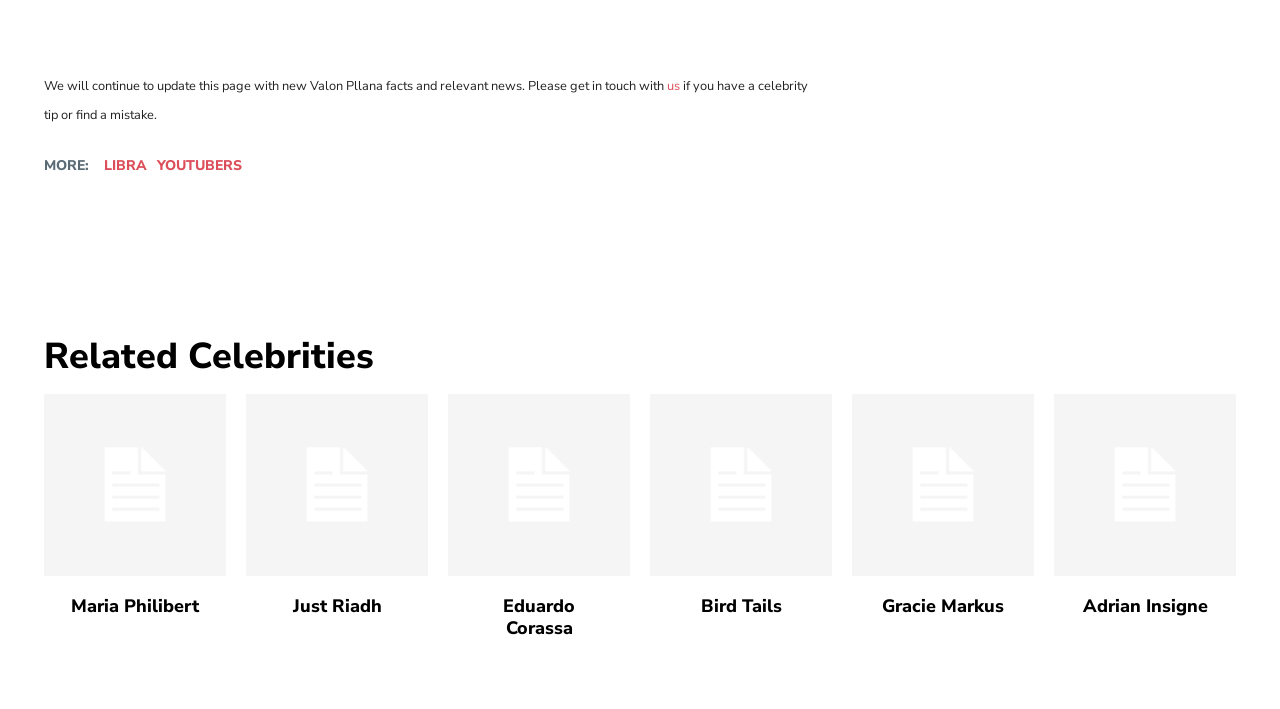How many social media platforms are available for sharing?
Answer the question with as much detail as you can, using the image as a reference.

The webpage provides options to share the information on five social media platforms, namely Facebook, Twitter, Pinterest, WhatsApp, and another platform represented by the icon ''.